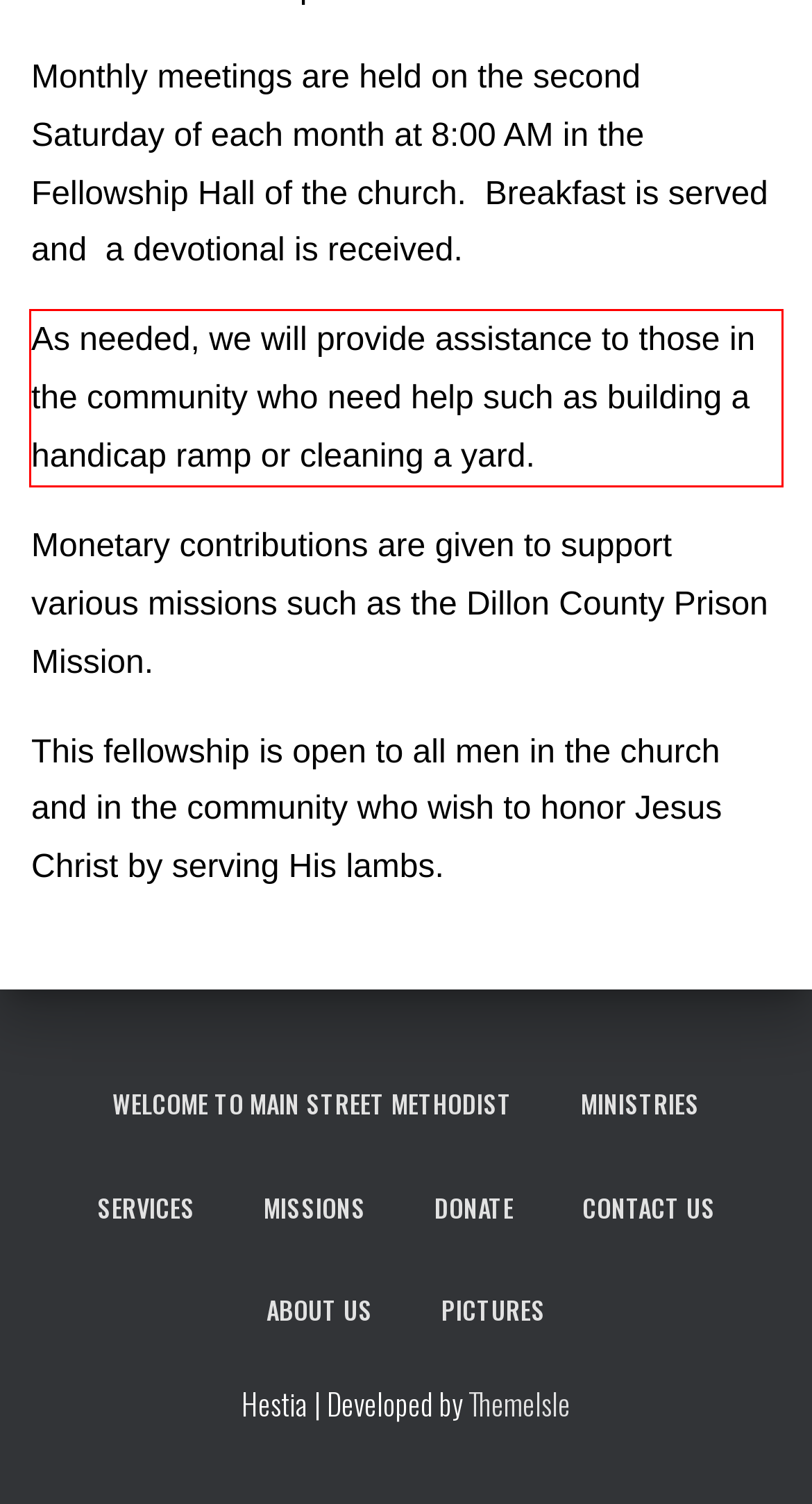Please take the screenshot of the webpage, find the red bounding box, and generate the text content that is within this red bounding box.

As needed, we will provide assistance to those in the community who need help such as building a handicap ramp or cleaning a yard.